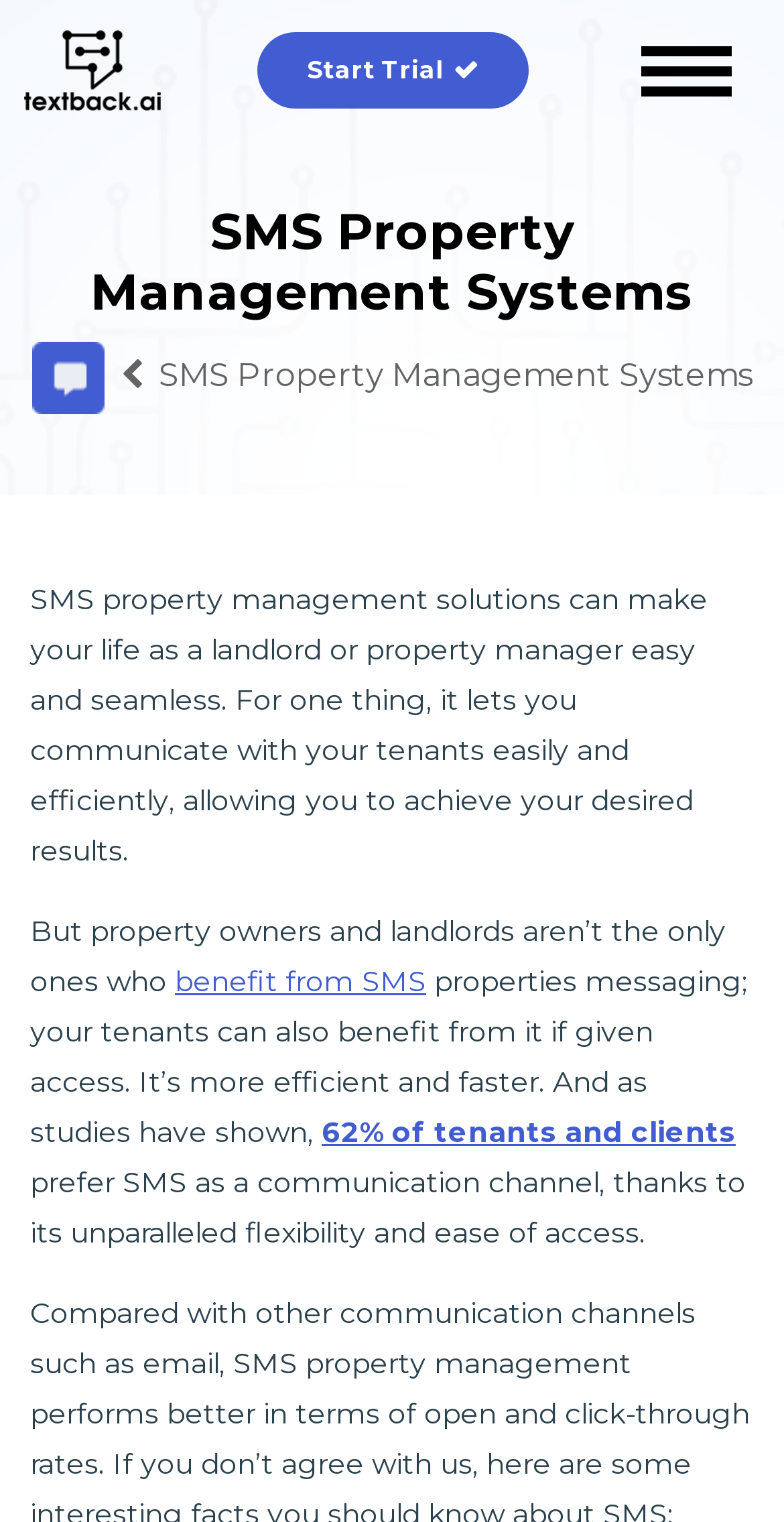Using the provided element description, identify the bounding box coordinates as (top-left x, top-left y, bottom-right x, bottom-right y). Ensure all values are between 0 and 1. Description: Yes

None